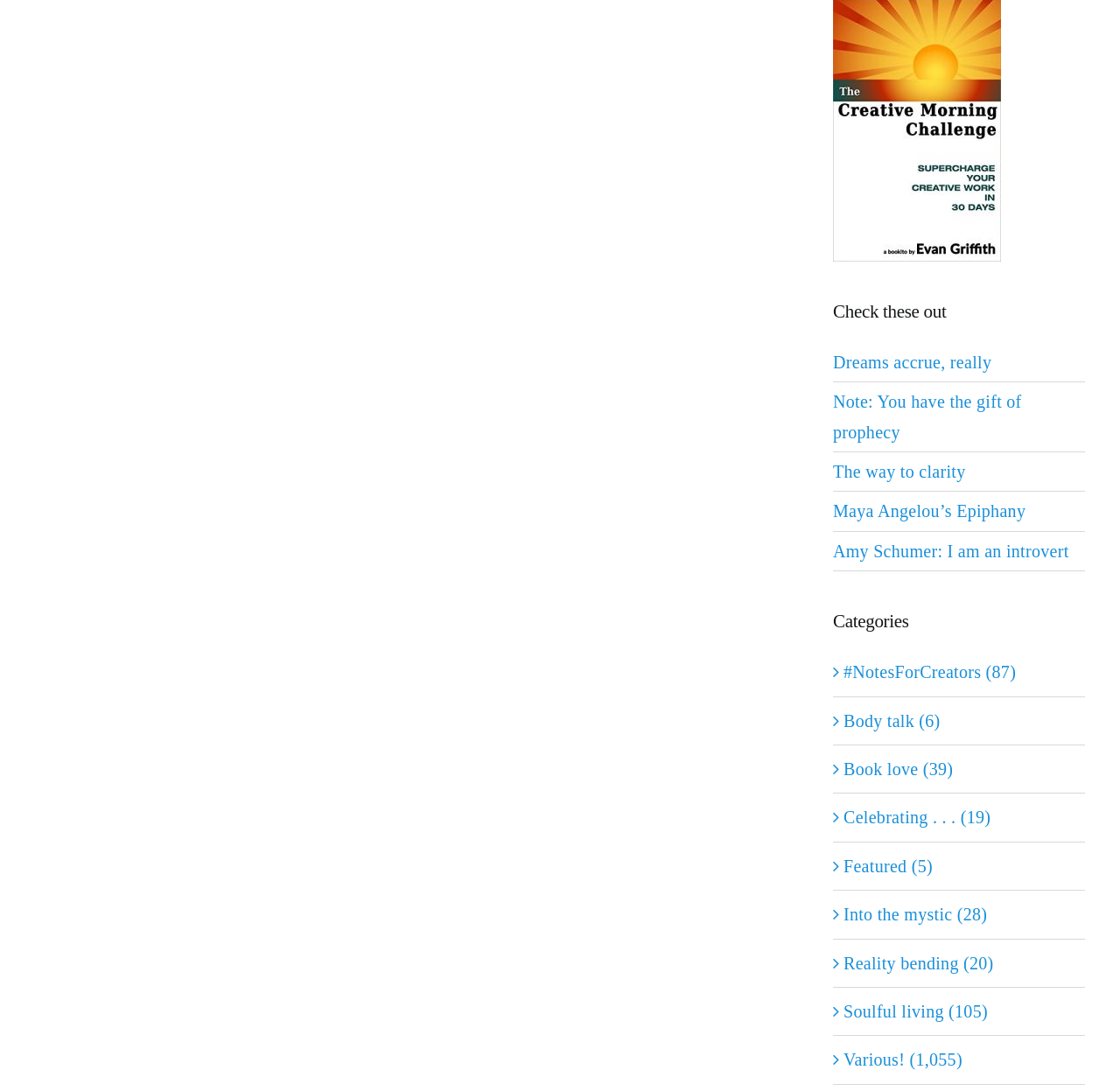Please identify the bounding box coordinates of the element's region that I should click in order to complete the following instruction: "Explore 'Soulful living'". The bounding box coordinates consist of four float numbers between 0 and 1, i.e., [left, top, right, bottom].

[0.753, 0.913, 0.961, 0.941]